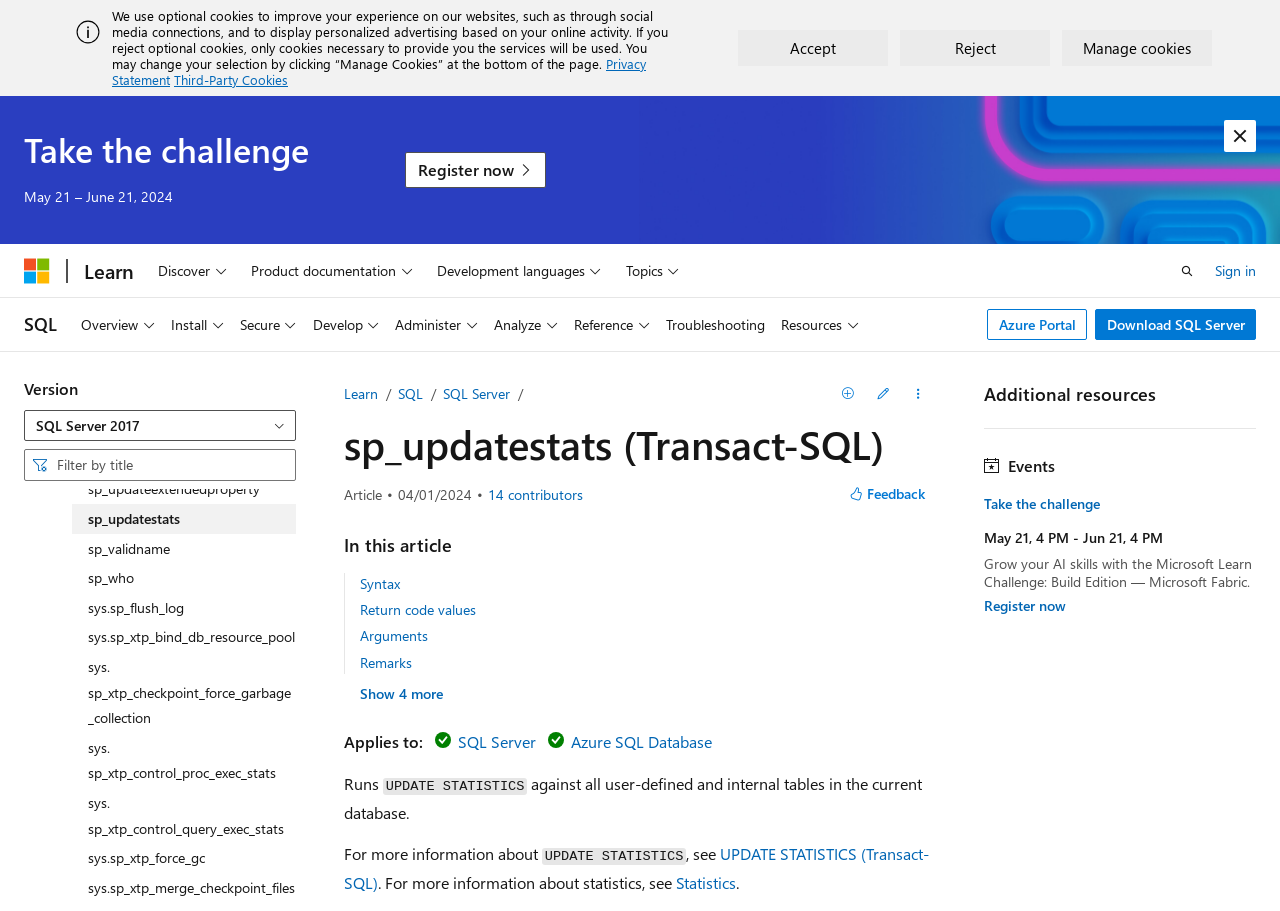Generate a comprehensive description of the webpage content.

This webpage is about the `sp_updatestats` Transact-SQL command in SQL Server, provided by Microsoft Learn. At the top, there is a banner with a cookie policy notification, which includes an image, a description of the cookie policy, and buttons to accept, reject, or manage cookies.

Below the banner, there is a section promoting a challenge, with a heading "Take the challenge" and a registration link. On the top-right corner, there is a navigation menu with links to Microsoft, Learn, and a search button.

The main content area has a heading "sp_updatestats (Transact-SQL)" and a brief description of the command. There is a search bar with a dropdown list of related topics, including other Transact-SQL commands.

On the right side of the page, there are links to related resources, such as Azure Portal, Download SQL Server, and a version selection dropdown list. Below that, there are buttons to navigate to different sections of the page, including Overview, Install, Secure, Develop, Administer, Analyze, and Reference.

At the bottom of the page, there are links to troubleshooting and resources, as well as a section with contributor information and a button to view all contributors.